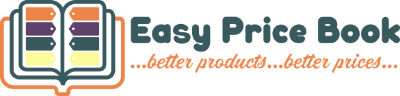Generate an elaborate description of what you see in the image.

The image showcases the logo of "Easy Price Book," featuring a stylized open book design that symbolizes a directory or catalog. The logo prominently includes the vibrant text "Easy Price Book," accompanied by a tagline that emphasizes the platform's commitment to providing better products at better prices. The colors are bright and inviting, with various shades represented in the book's pages, suggesting diversity in offerings. This logo represents a directory service aimed at helping consumers discover quality products while ensuring they receive competitive pricing across various categories in Ghana.